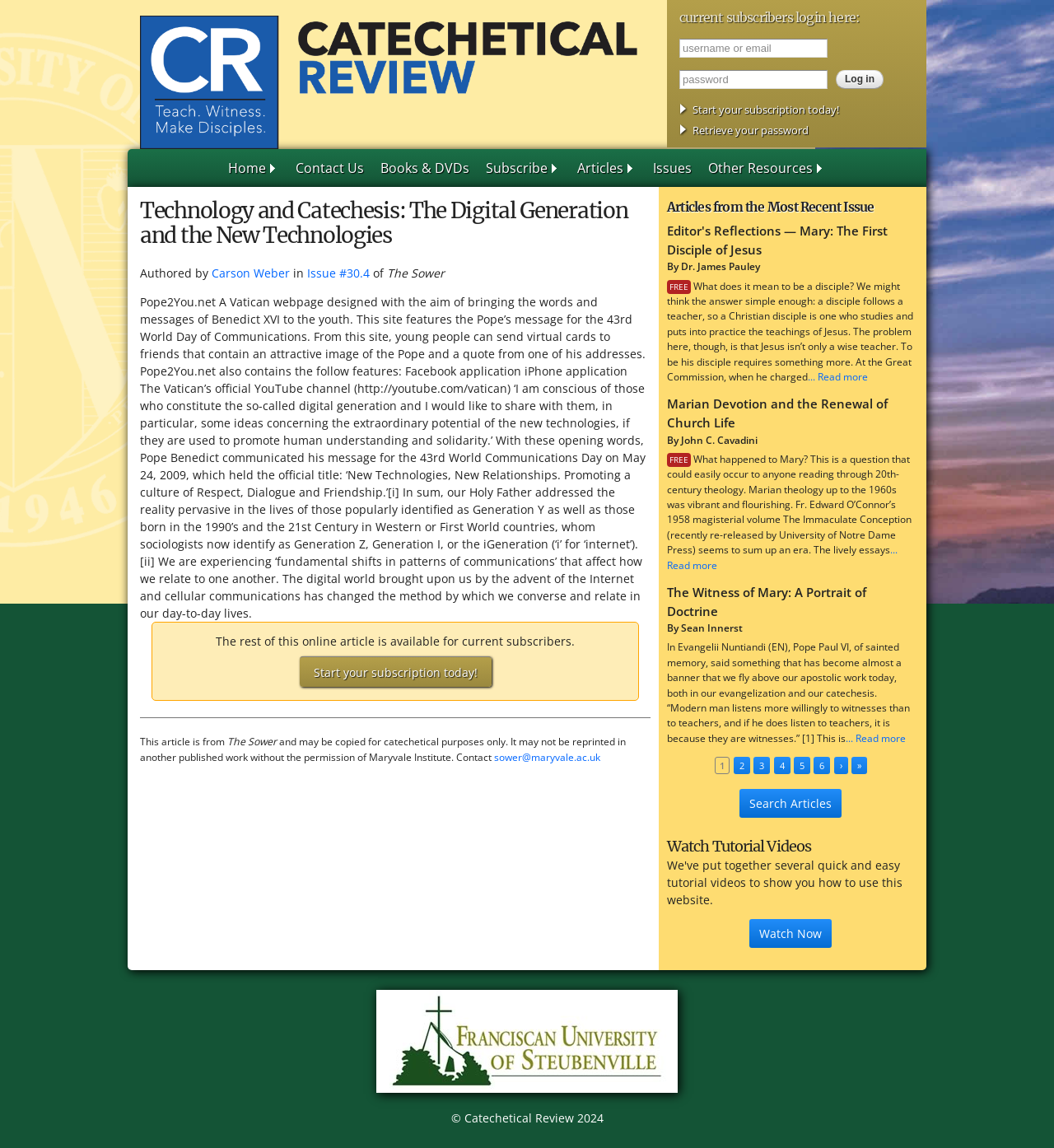Determine the bounding box coordinates of the section I need to click to execute the following instruction: "Log in". Provide the coordinates as four float numbers between 0 and 1, i.e., [left, top, right, bottom].

[0.793, 0.061, 0.838, 0.078]